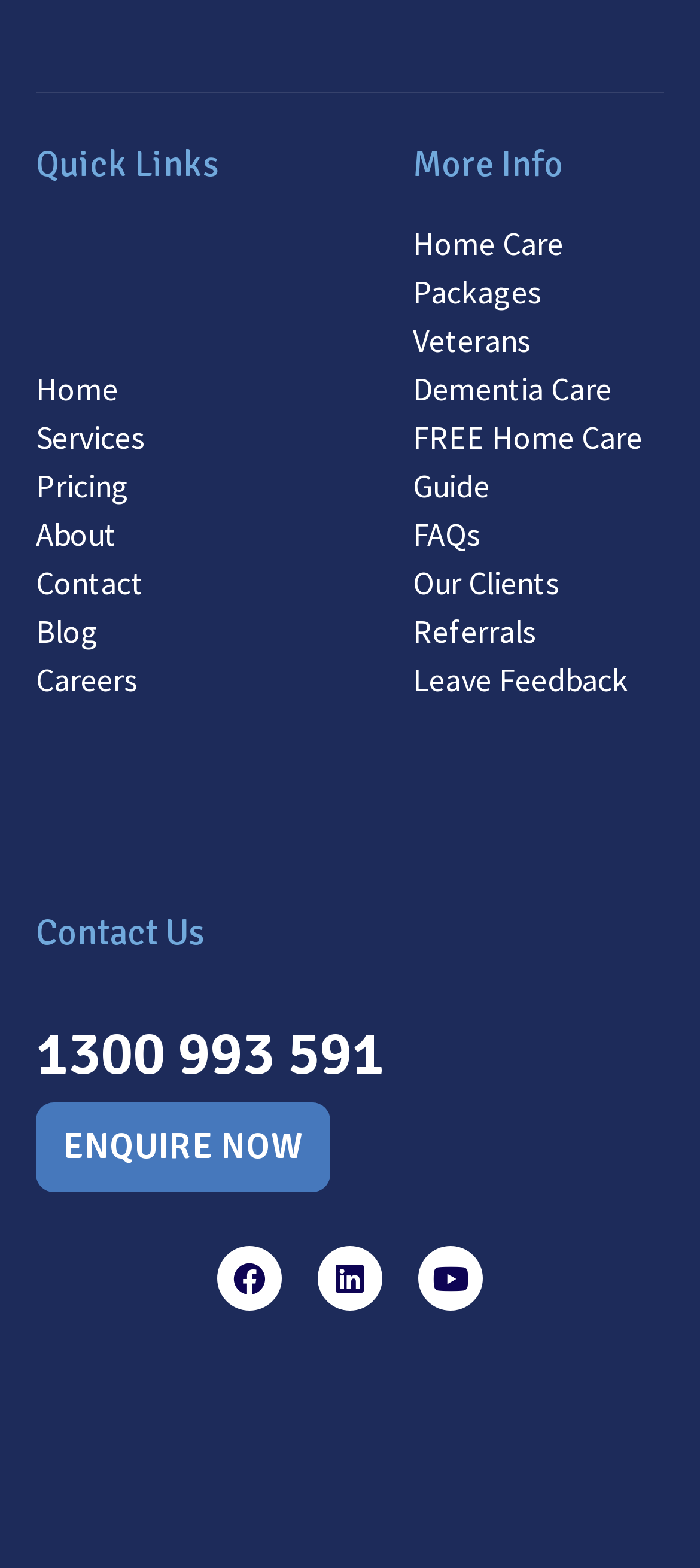Using the provided description 1300 993 591, find the bounding box coordinates for the UI element. Provide the coordinates in (top-left x, top-left y, bottom-right x, bottom-right y) format, ensuring all values are between 0 and 1.

[0.051, 0.648, 0.549, 0.696]